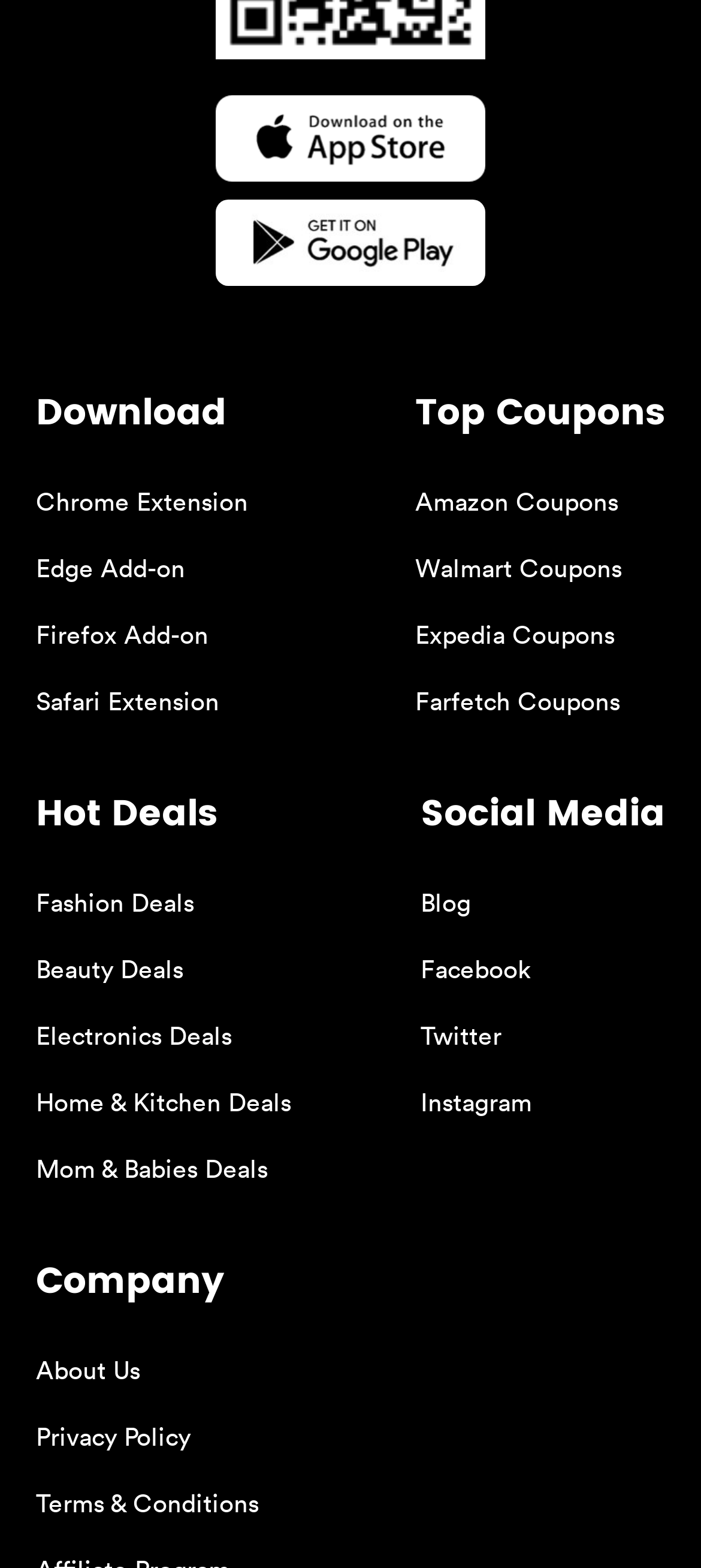Please identify the bounding box coordinates for the region that you need to click to follow this instruction: "Get Chrome Extension".

[0.051, 0.308, 0.354, 0.33]